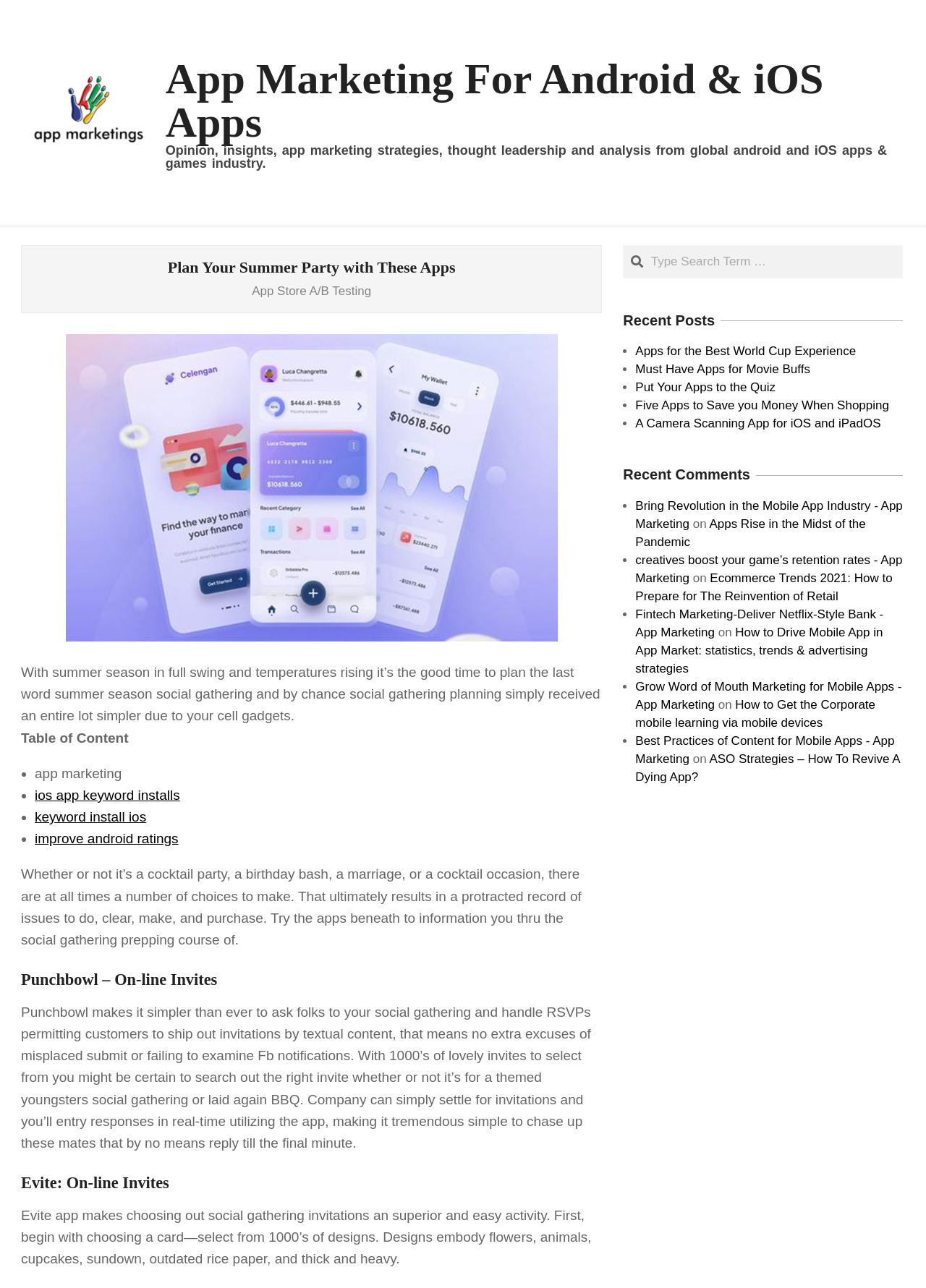Detail the various sections and features of the webpage.

This webpage is about planning the ultimate summer party with the help of mobile apps. At the top, there is a logo of "App Marketing" and a link to "App Marketing For Android & iOS Apps" with a brief description of the website's content. Below that, there is a heading "Plan Your Summer Party with These Apps" and a link to "App Store A/B Testing".

On the left side, there is an image related to improving Android ratings. Below the image, there is a brief introduction to the article, followed by a table of content with links to different sections of the article. The sections include "app marketing", "ios app keyword installs", "keyword install ios", and "improve android ratings".

The main content of the article starts with a heading "Punchbowl – Online Invites" and describes how the Punchbowl app can be used to send out invitations and manage RSVPs for a party. Below that, there is another heading "Evite: Online Invites" and a description of the Evite app, which allows users to choose from thousands of designs for party invitations.

On the right side, there is a search bar with a placeholder text "Type Search Term …" and a heading "Recent Posts" with links to several recent articles, including "Apps for the Best World Cup Experience", "Must Have Apps for Movie Buffs", and "Five Apps to Save you Money When Shopping". Below that, there is a heading "Recent Comments" with links to several recent comments, including "Bring Revolution in the Mobile App Industry - App Marketing" and "Ecommerce Trends 2021: How to Prepare for The Reinvention of Retail".